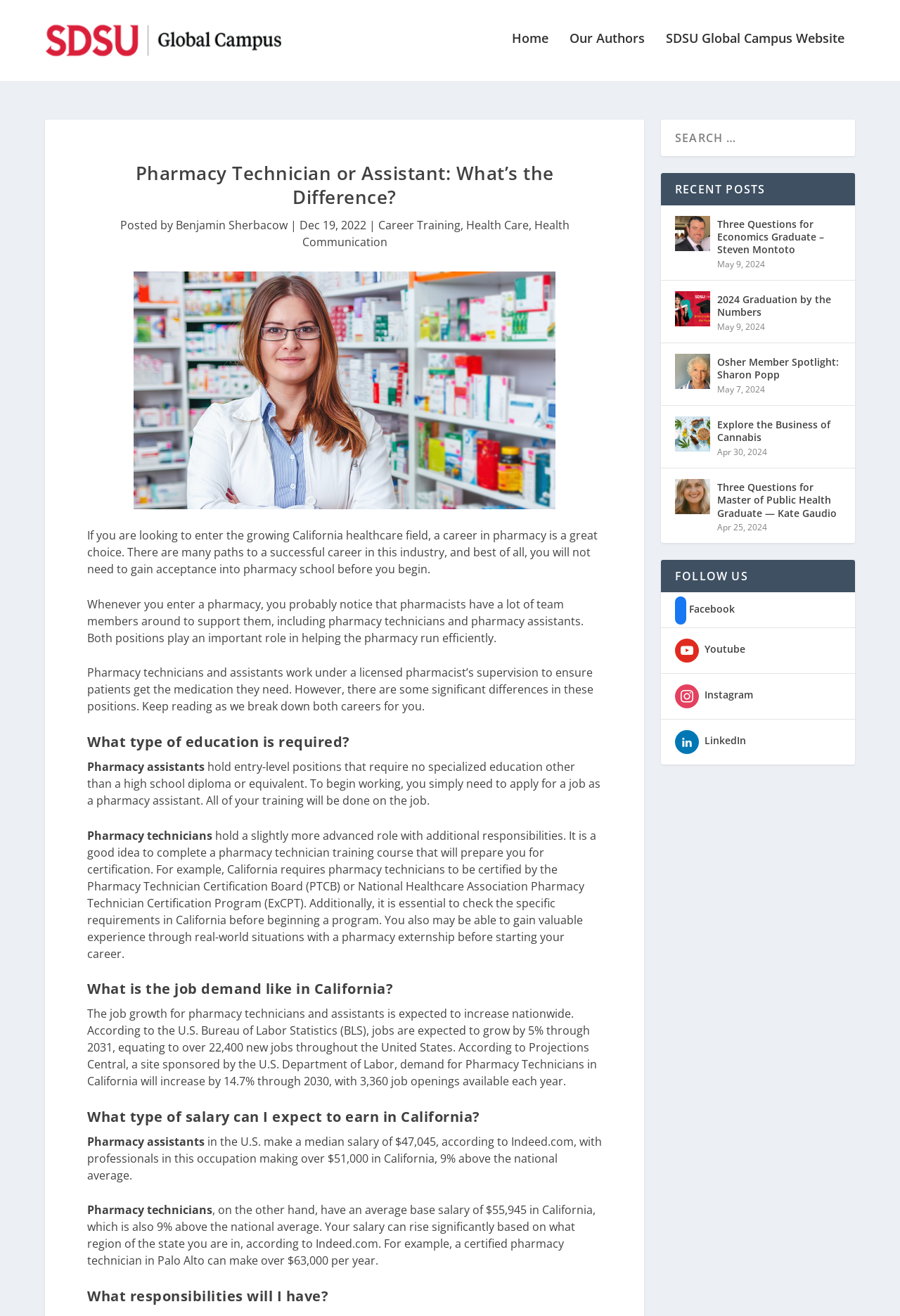Find the bounding box coordinates of the element's region that should be clicked in order to follow the given instruction: "Search for a topic". The coordinates should consist of four float numbers between 0 and 1, i.e., [left, top, right, bottom].

[0.734, 0.08, 0.95, 0.108]